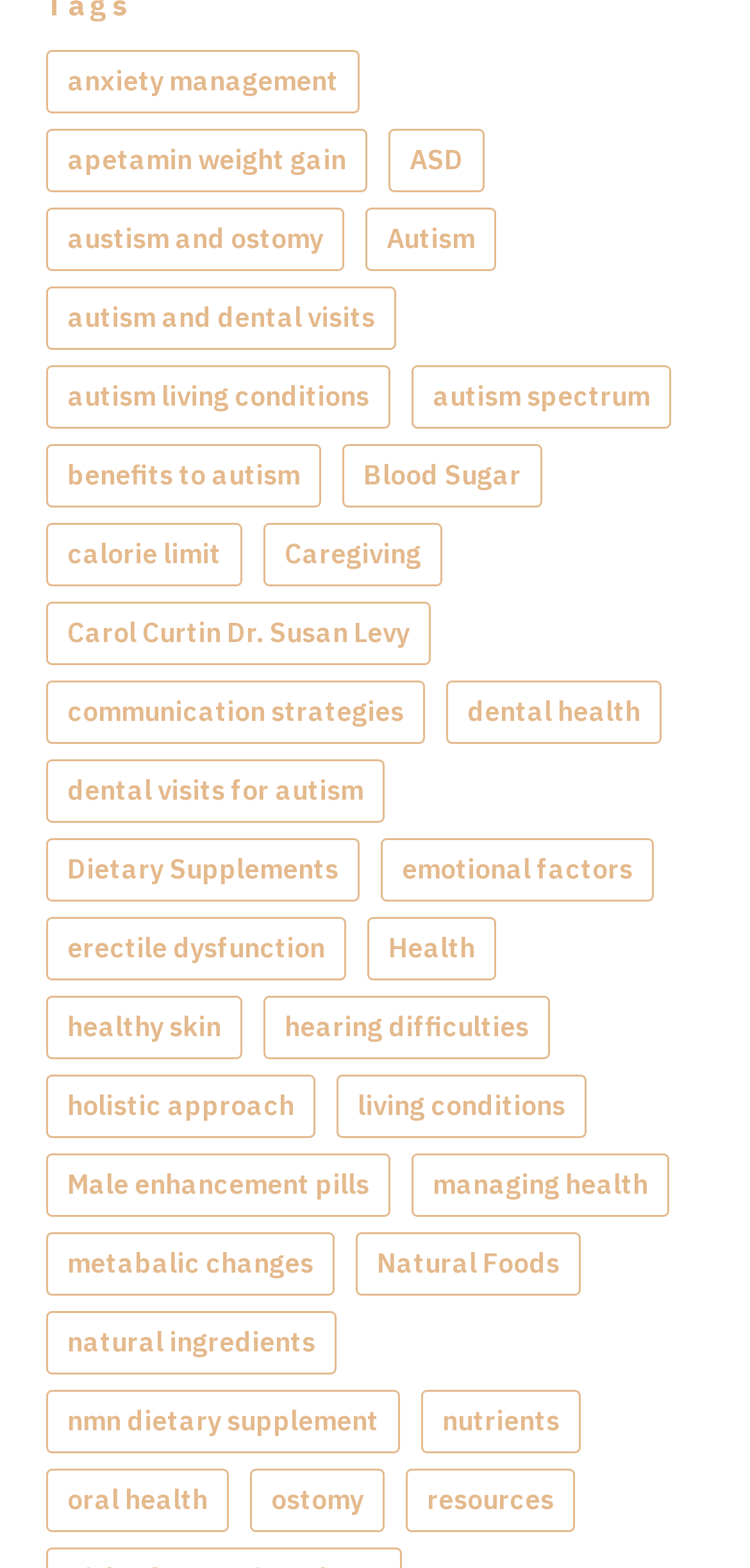Could you locate the bounding box coordinates for the section that should be clicked to accomplish this task: "Read about natural ingredients".

[0.062, 0.836, 0.449, 0.877]